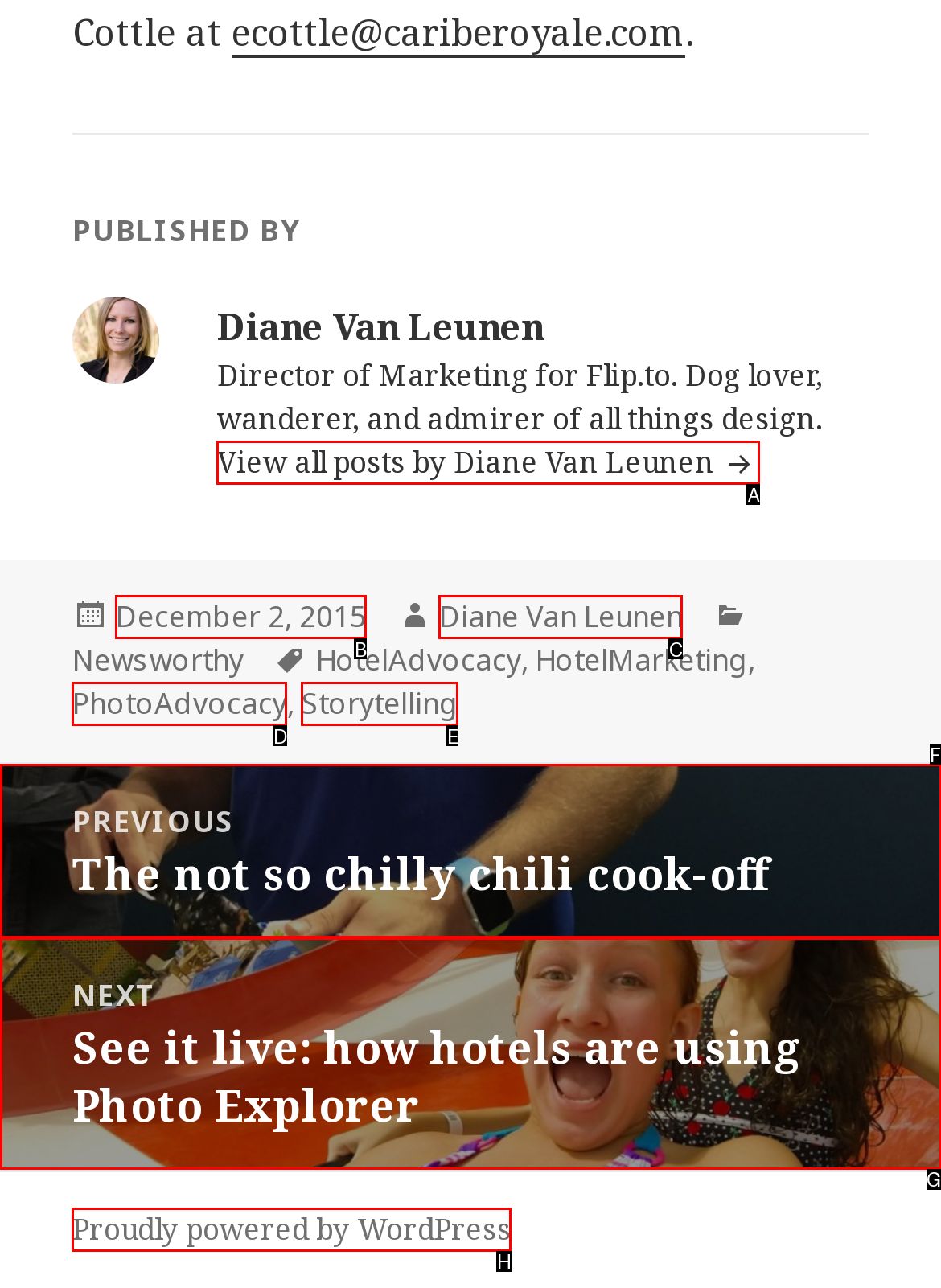Using the provided description: Proudly powered by WordPress, select the HTML element that corresponds to it. Indicate your choice with the option's letter.

H